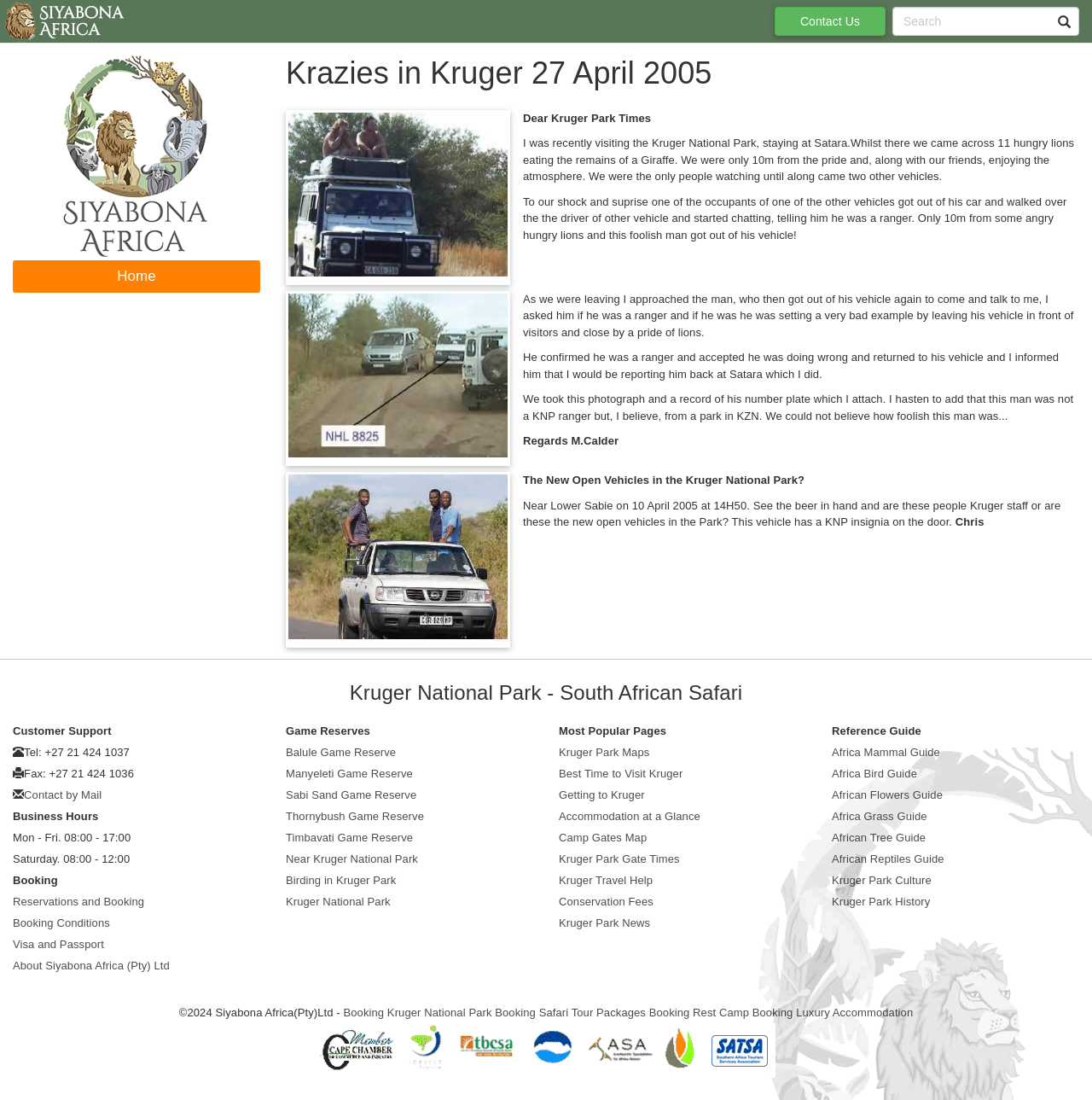Pinpoint the bounding box coordinates of the clickable area needed to execute the instruction: "Search for something". The coordinates should be specified as four float numbers between 0 and 1, i.e., [left, top, right, bottom].

[0.817, 0.006, 0.988, 0.033]